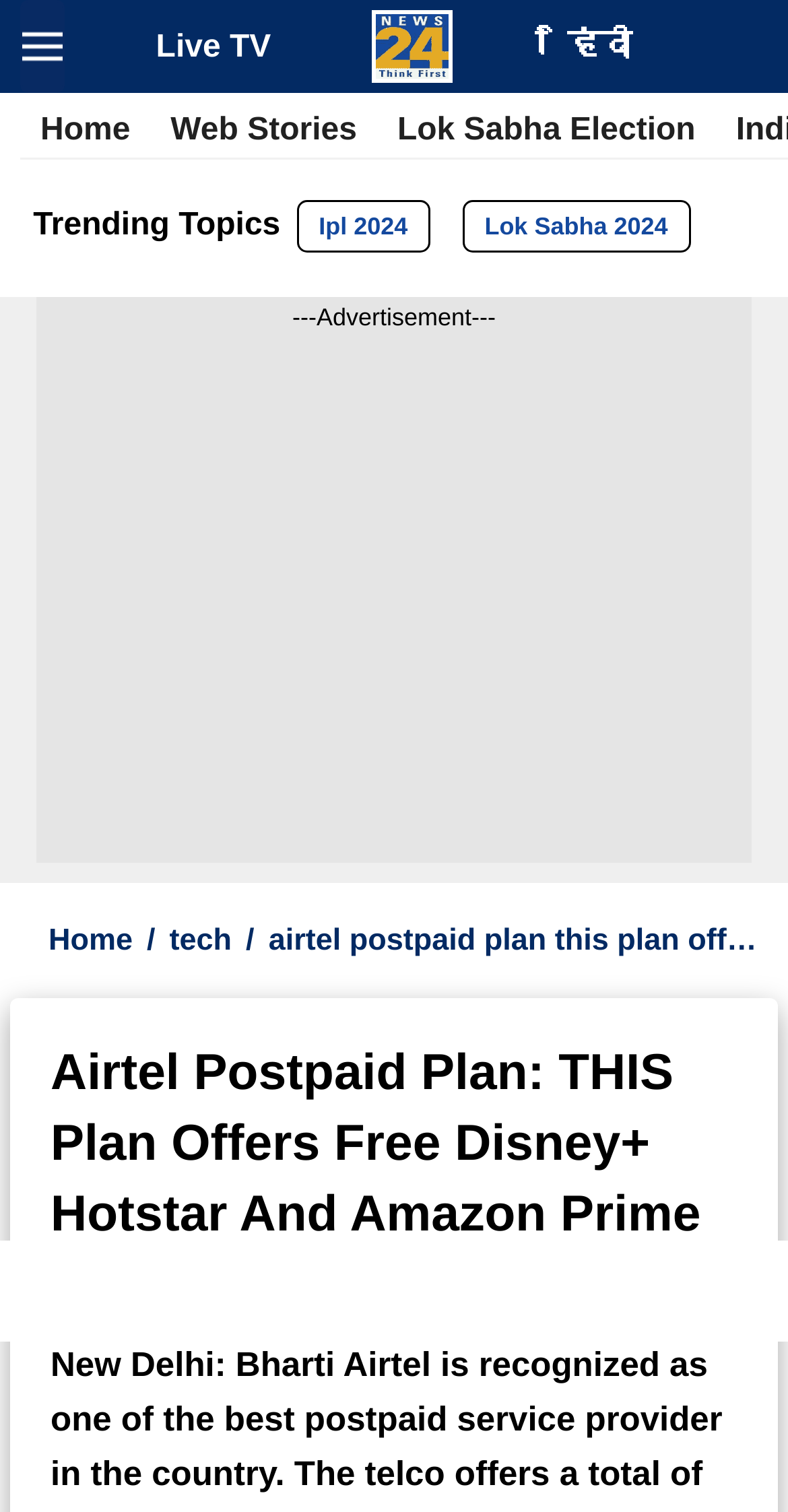Can you find the bounding box coordinates for the element to click on to achieve the instruction: "View Live TV"?

[0.198, 0.02, 0.344, 0.042]